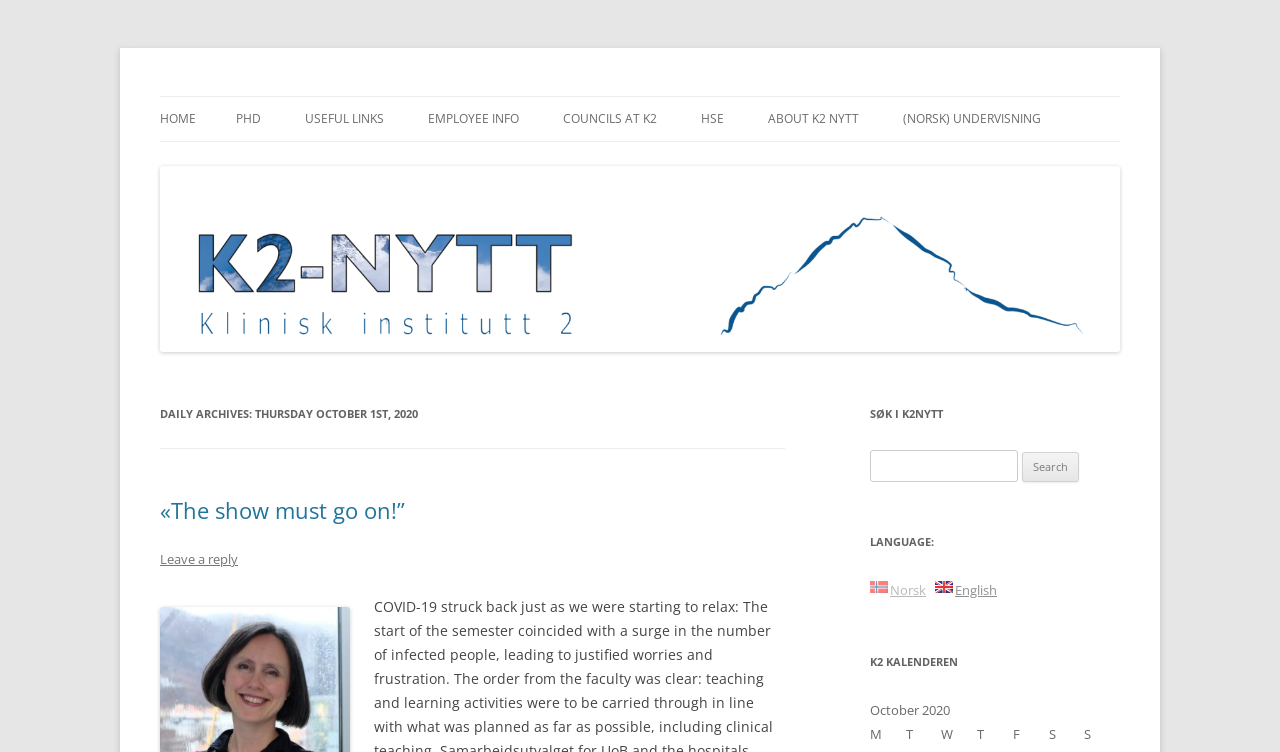What type of information can be found in the 'DOCTORAL EDUCATION' section?
Look at the image and provide a short answer using one word or a phrase.

Academic